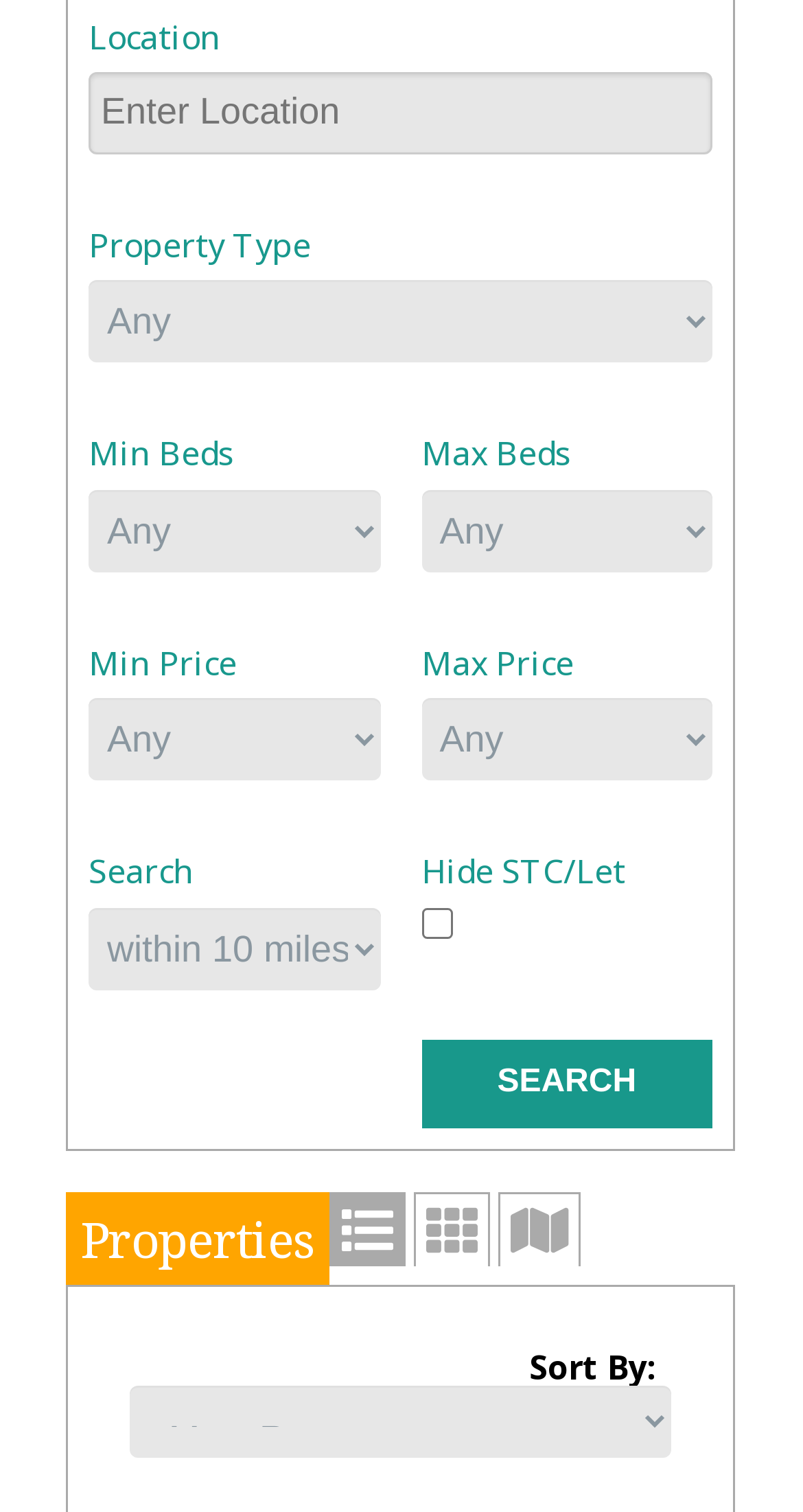Please give the bounding box coordinates of the area that should be clicked to fulfill the following instruction: "Search for something". The coordinates should be in the format of four float numbers from 0 to 1, i.e., [left, top, right, bottom].

None